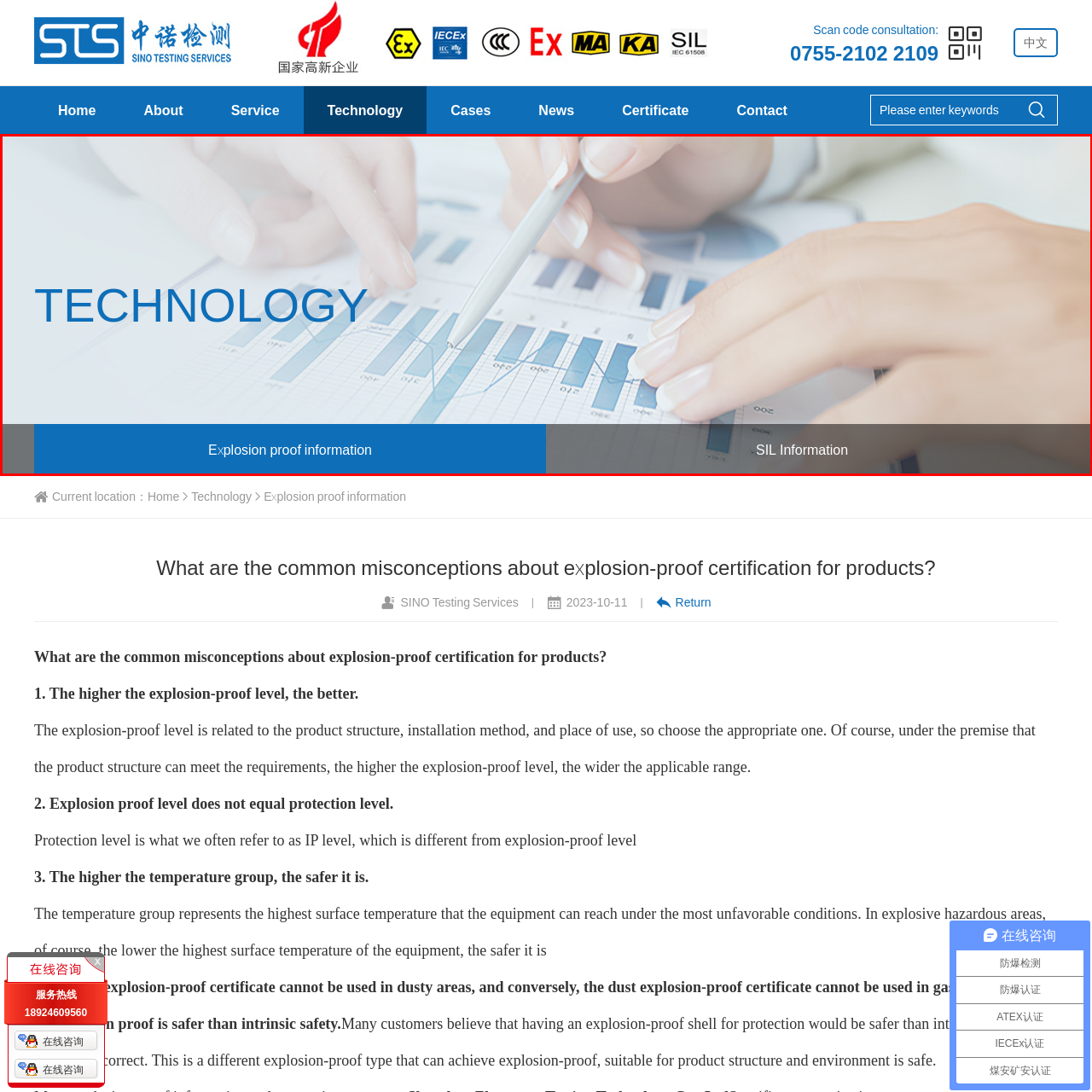Analyze the image encased in the red boundary, What is being analyzed in the upper part of the image?
 Respond using a single word or phrase.

data